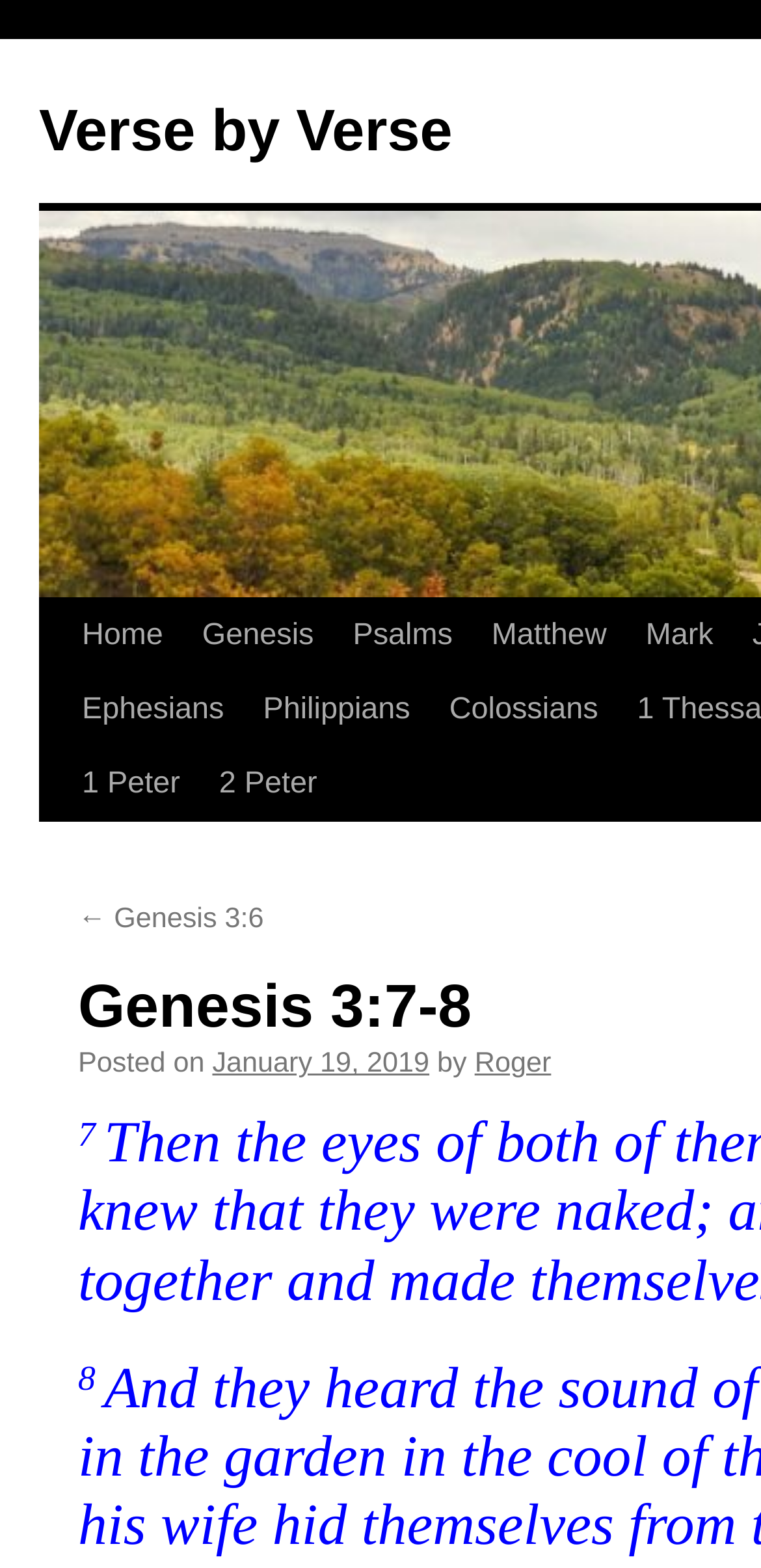Predict the bounding box of the UI element based on the description: "Roger". The coordinates should be four float numbers between 0 and 1, formatted as [left, top, right, bottom].

[0.624, 0.764, 0.724, 0.783]